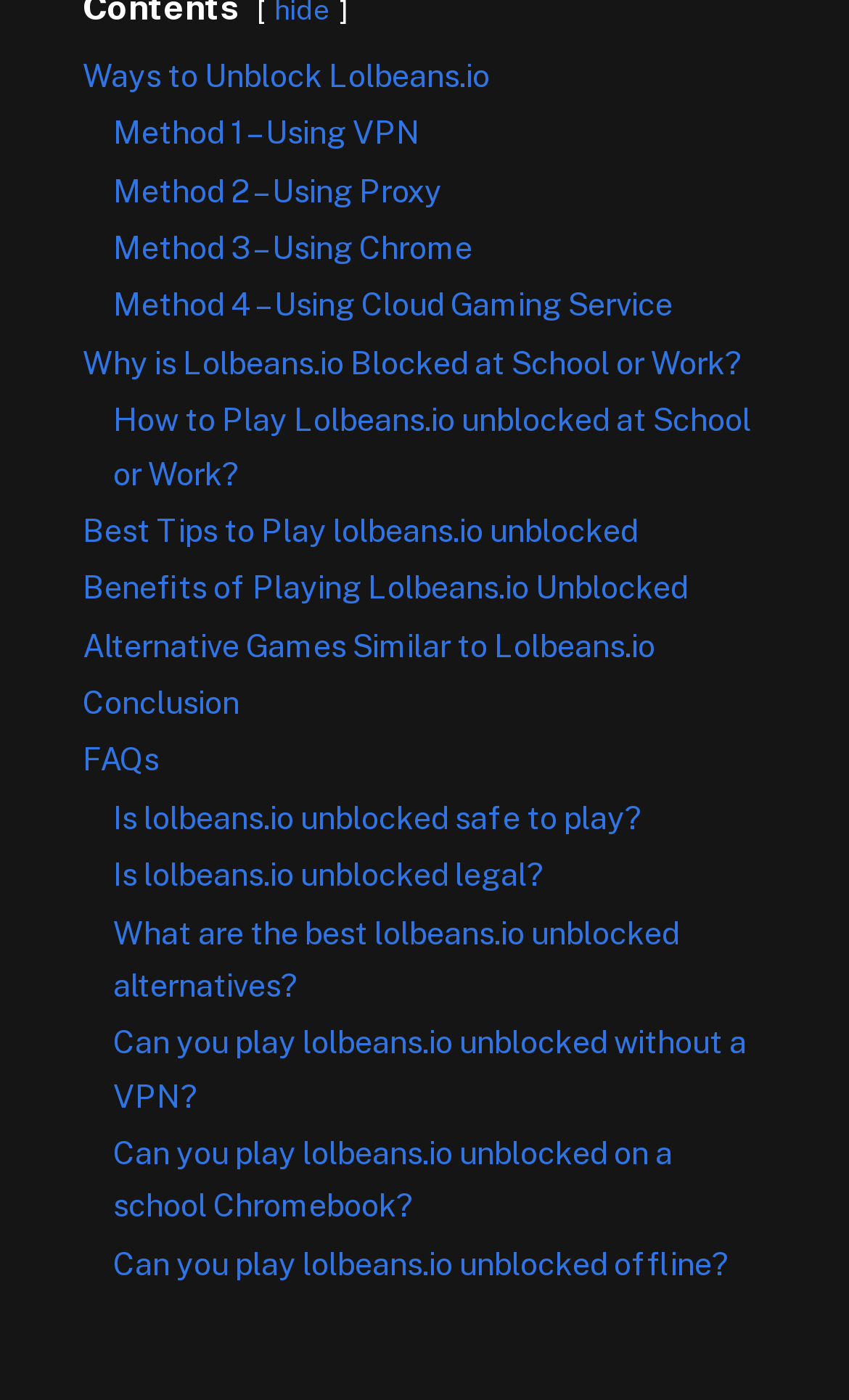Carefully examine the image and provide an in-depth answer to the question: Can you play Lolbeans.io unblocked without a VPN?

According to the FAQ section on the webpage, there is a link that asks 'Can you play lolbeans.io unblocked without a VPN?' which implies that it is possible to play Lolbeans.io unblocked without a VPN.